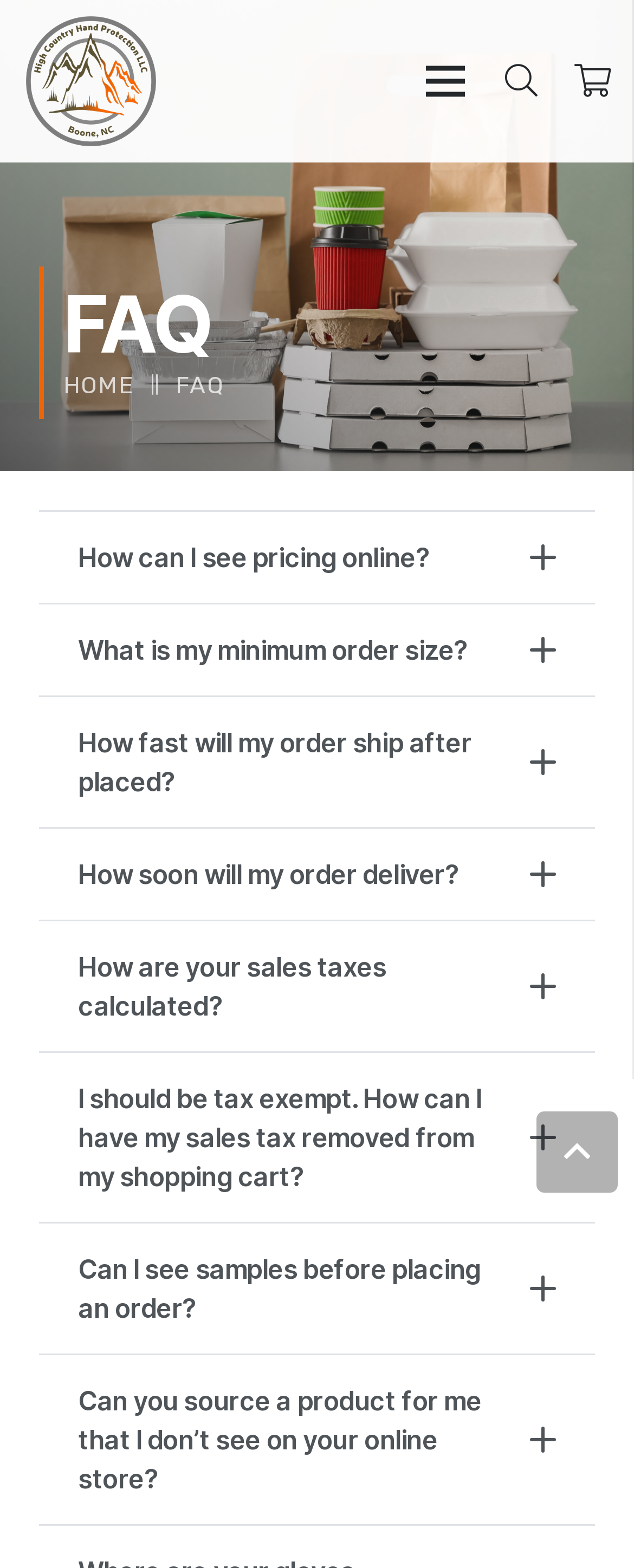How many FAQs are listed on this webpage?
Look at the image and respond with a one-word or short phrase answer.

8